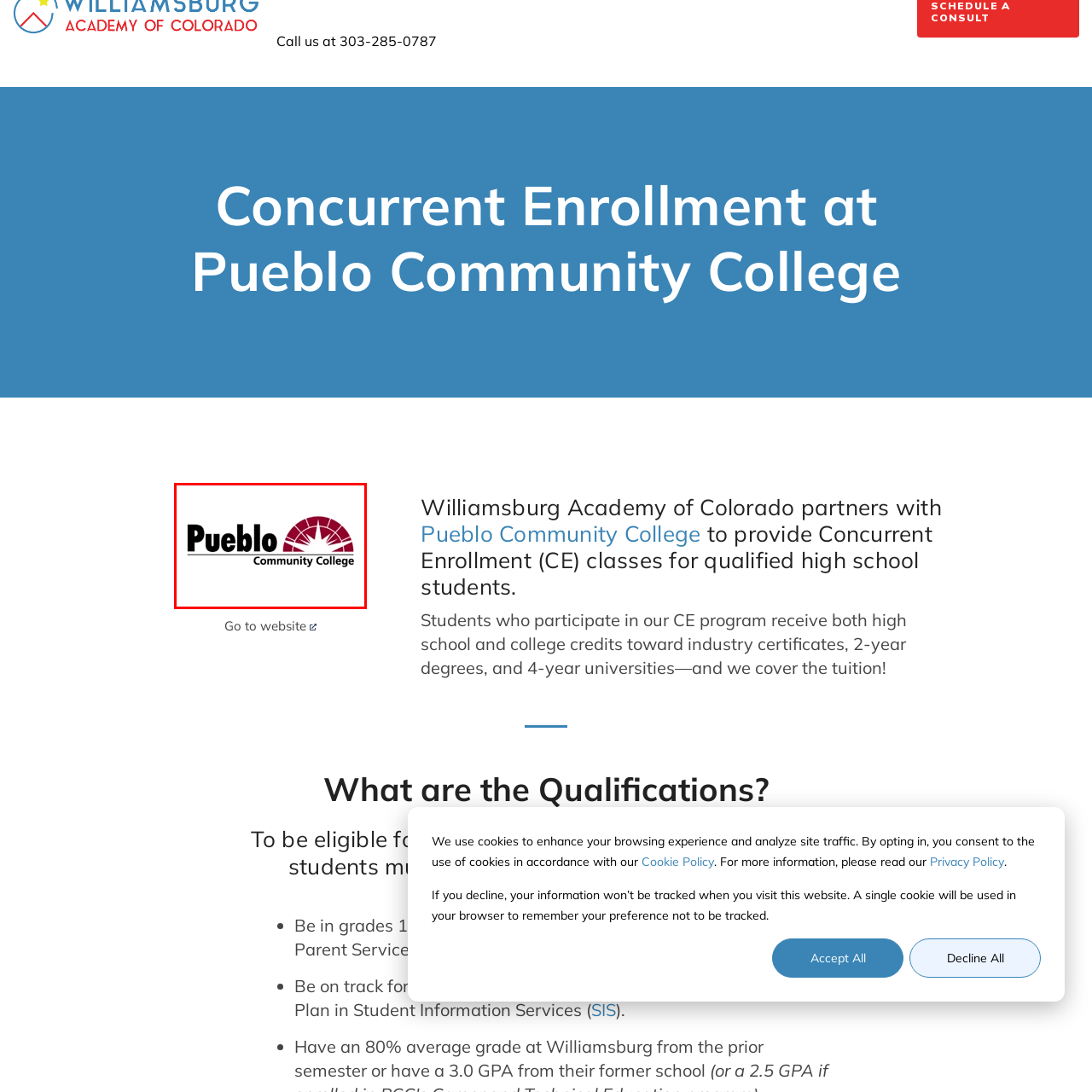What is written in bold, black letters?
Concentrate on the part of the image that is enclosed by the red bounding box and provide a detailed response to the question.

The question asks about the text written in bold, black letters in the logo. Upon analyzing the logo, I see that the name 'Pueblo' is prominently displayed in bold, black letters, accompanied by the text 'Community College' in smaller font beneath.